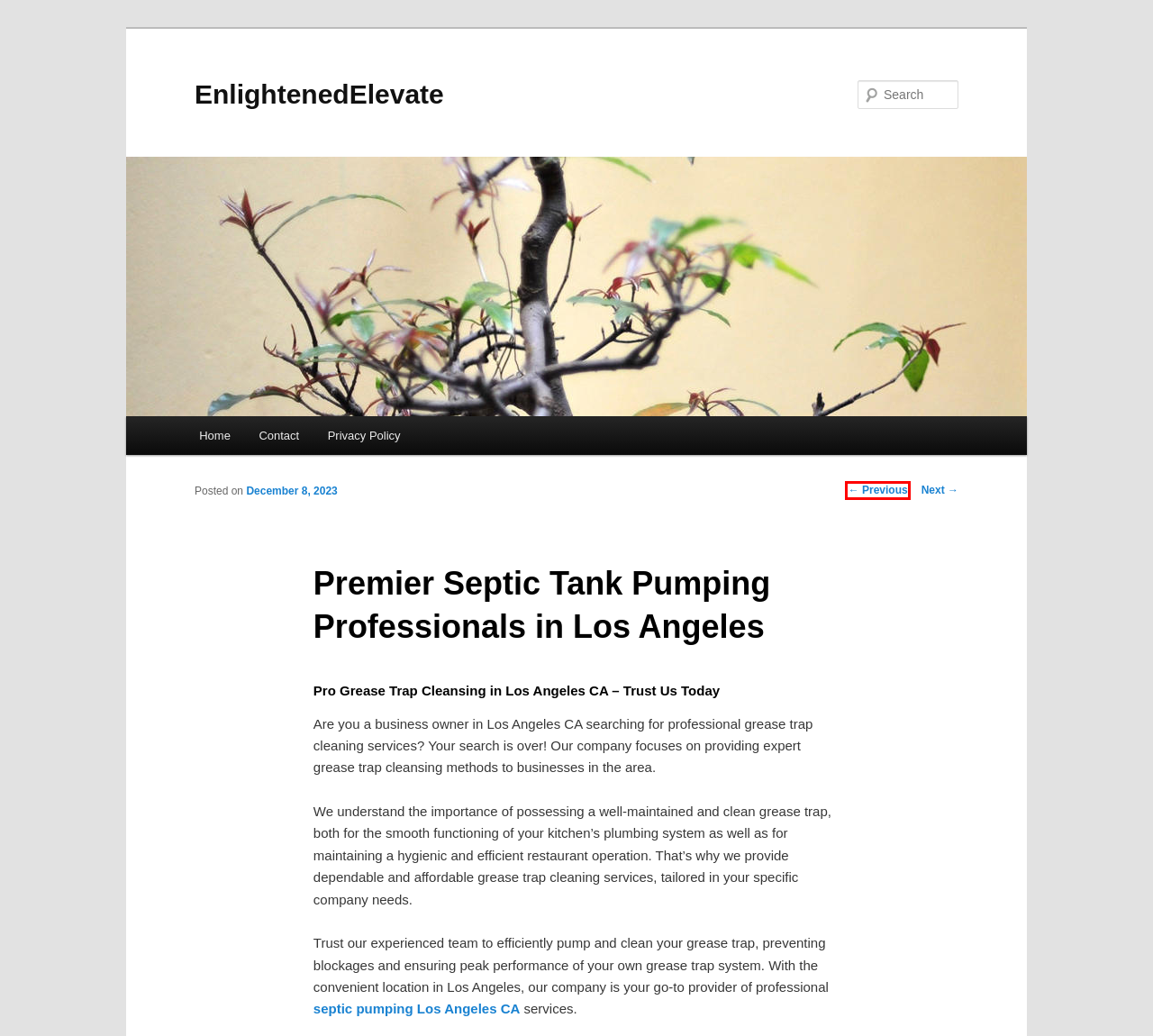View the screenshot of the webpage containing a red bounding box around a UI element. Select the most fitting webpage description for the new page shown after the element in the red bounding box is clicked. Here are the candidates:
A. Expert Trash Removal Services for Alexandria VA | EnlightenedElevate
B. EnlightenedElevate
C. Septic Tank Pumping and Cleaning Service in Los Angeles
D. Marietta | EnlightenedElevate
E. Privacy Policy | EnlightenedElevate
F. Blog Tool, Publishing Platform, and CMS – WordPress.org
G. Contact | EnlightenedElevate
H. Shopify SEO Hacks for Rapid Growth | EnlightenedElevate

A